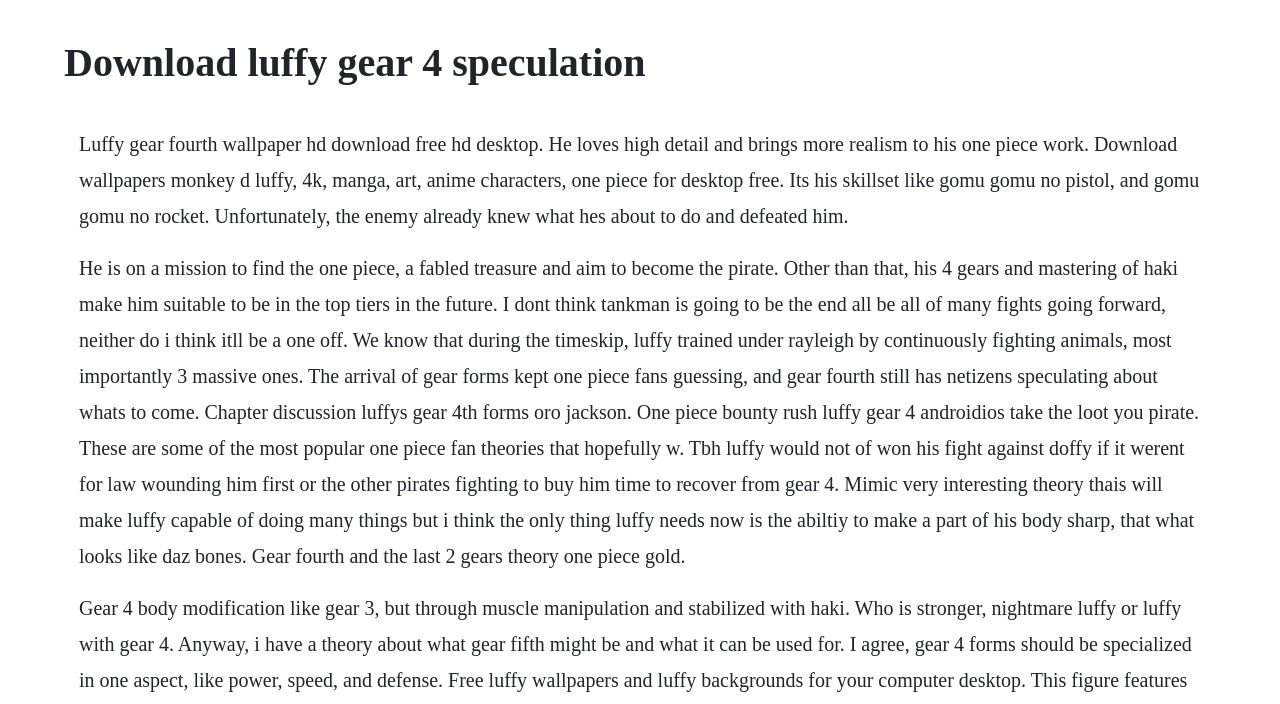Identify and generate the primary title of the webpage.

Download luffy gear 4 speculation